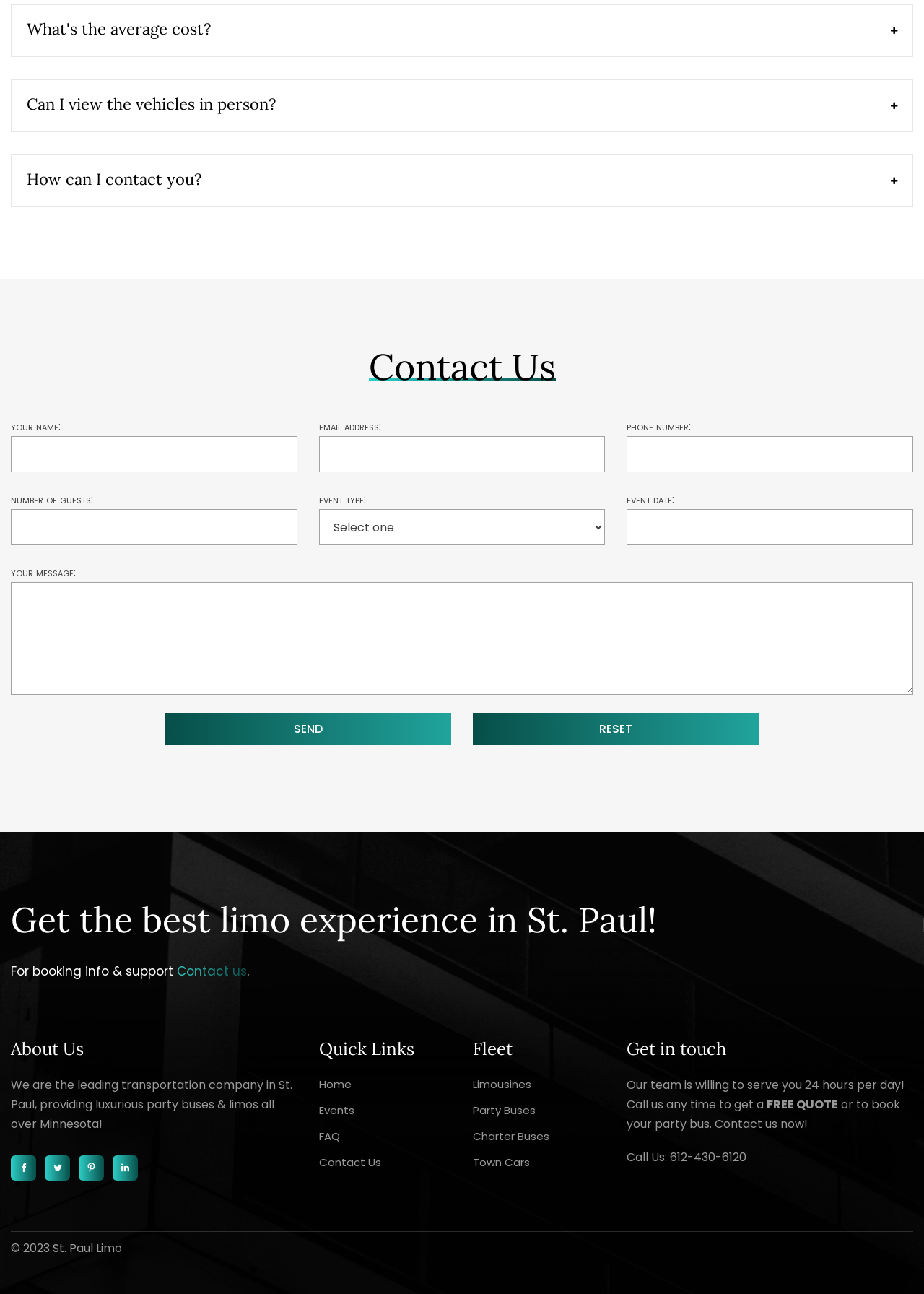What is the minimum number of guests required for an event?
Answer the question with a detailed and thorough explanation.

The 'number of guests:' field has a spinbutton with a valuemin of 1, indicating that the minimum number of guests required for an event is 1.